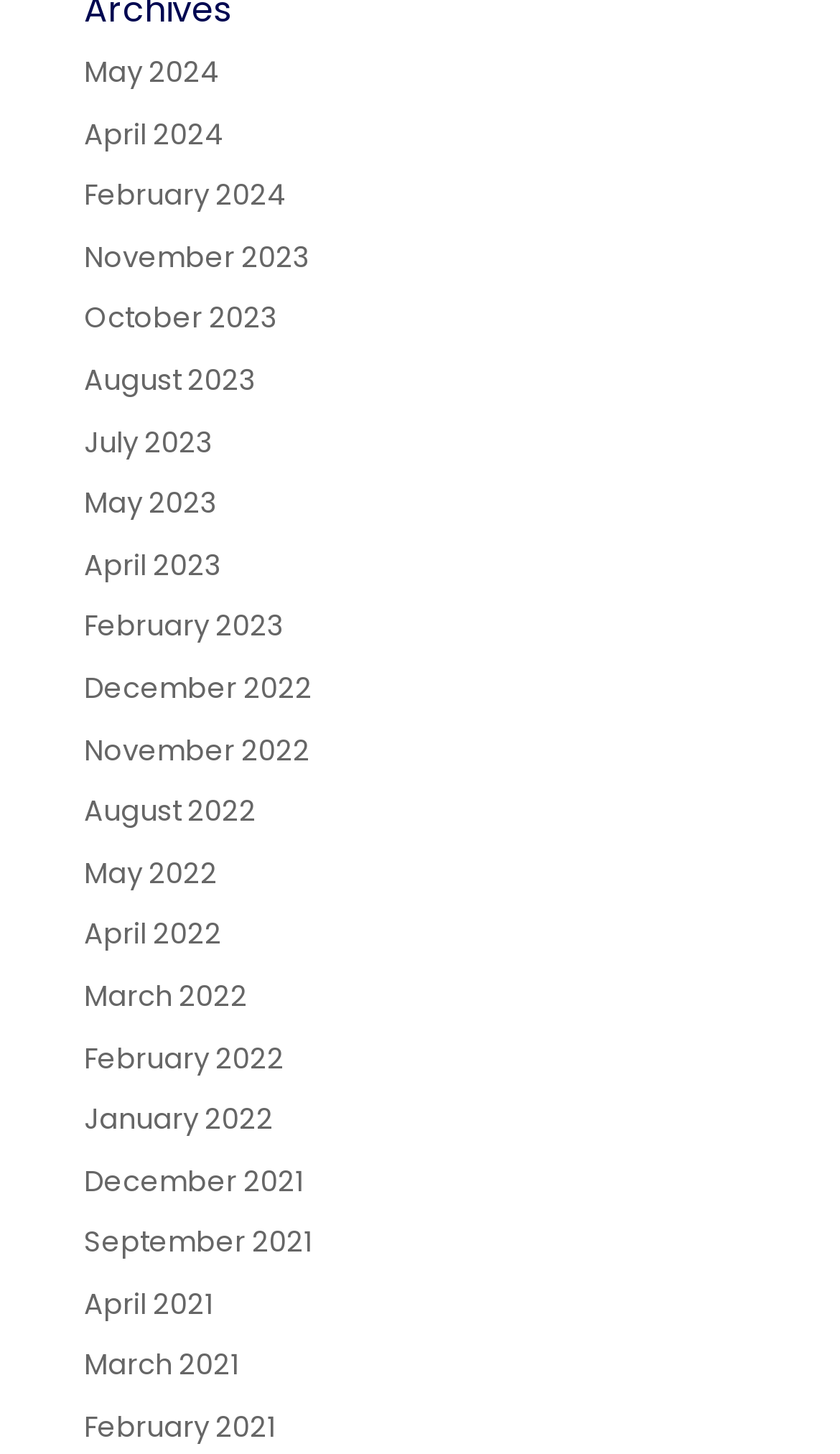How many months are listed in 2023?
Give a single word or phrase answer based on the content of the image.

5